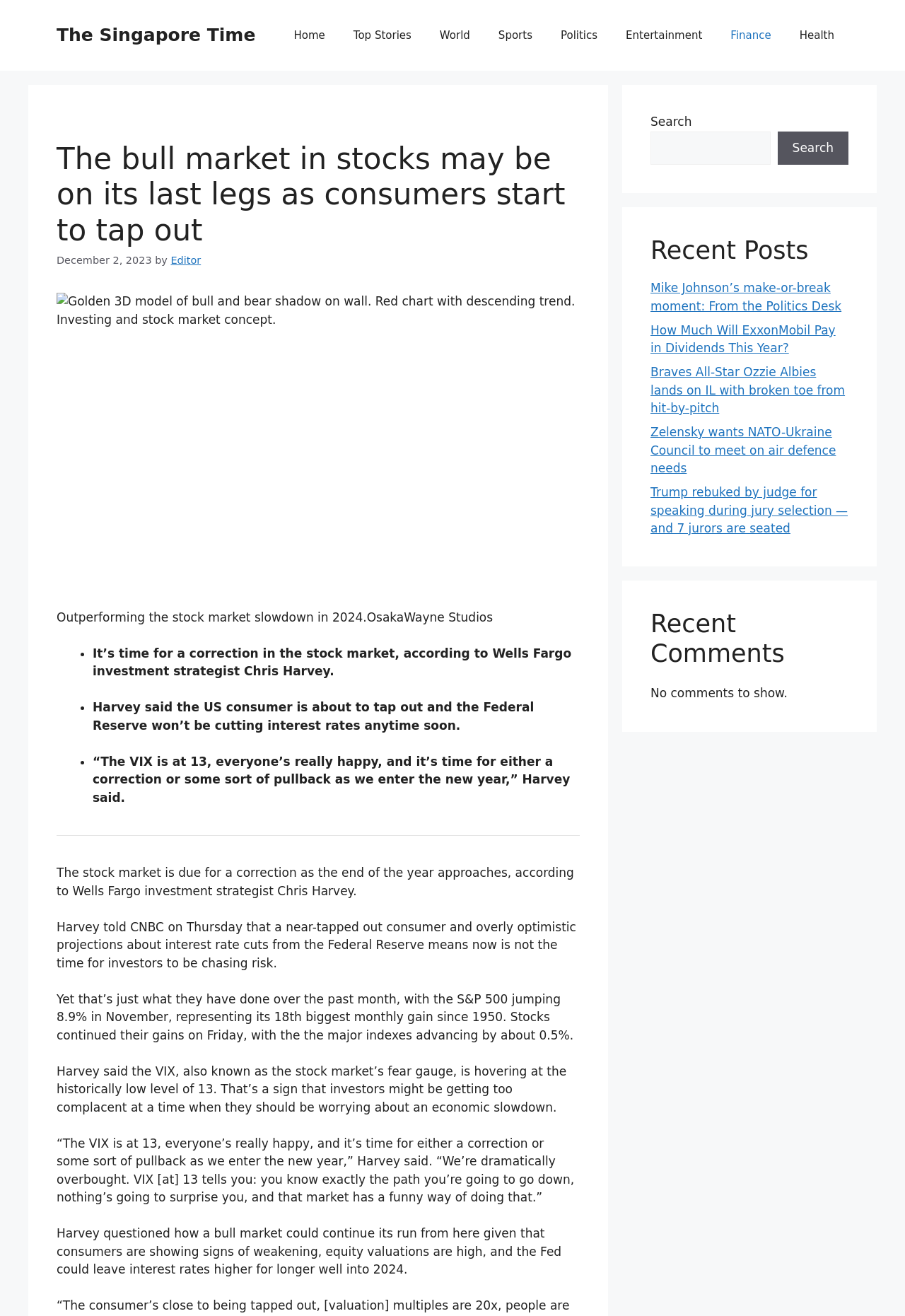Select the bounding box coordinates of the element I need to click to carry out the following instruction: "Click on the 'Finance' link".

[0.792, 0.011, 0.868, 0.043]